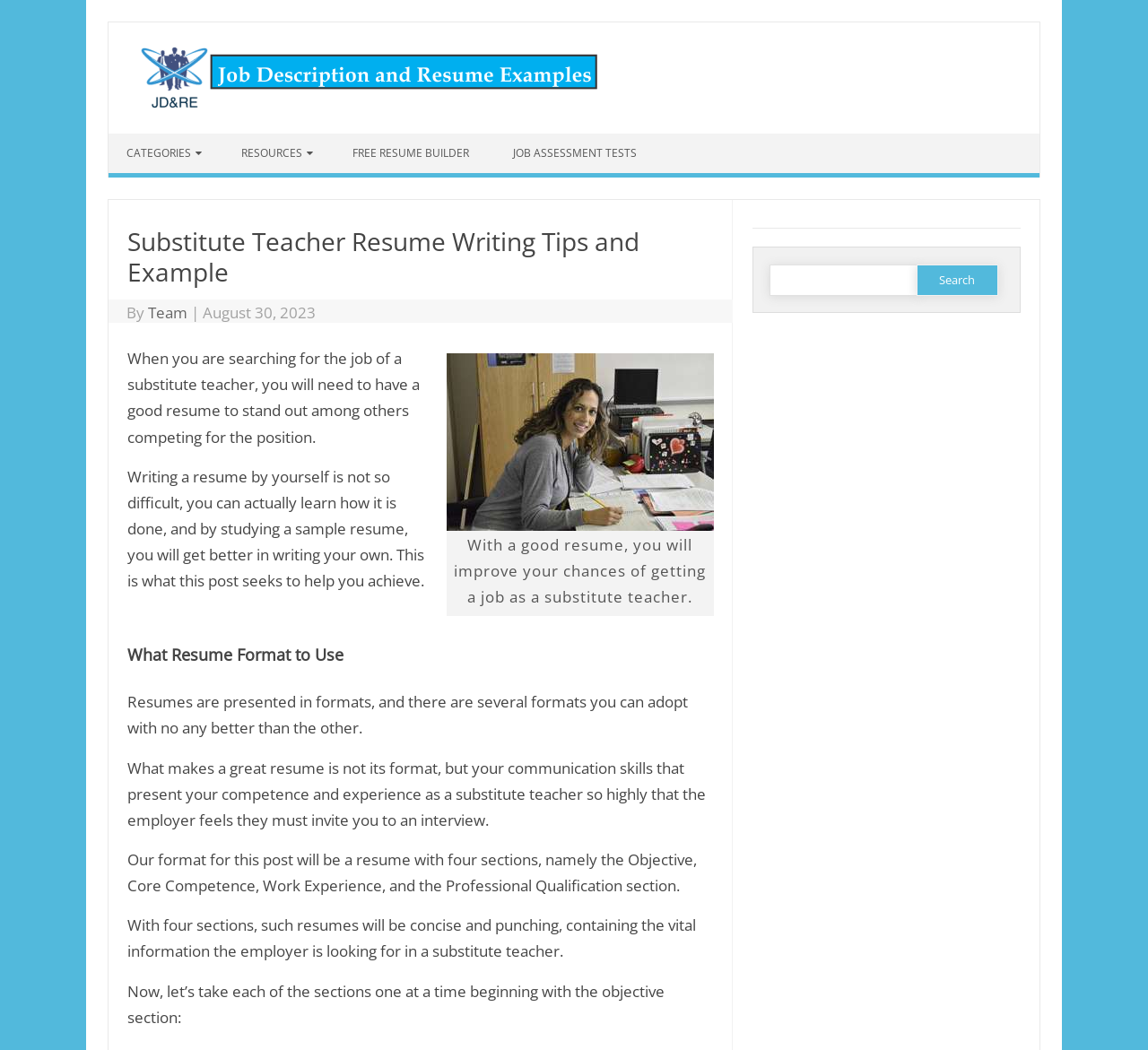Determine the bounding box of the UI component based on this description: "title="Job Description And Resume Examples"". The bounding box coordinates should be four float values between 0 and 1, i.e., [left, top, right, bottom].

[0.108, 0.087, 0.52, 0.107]